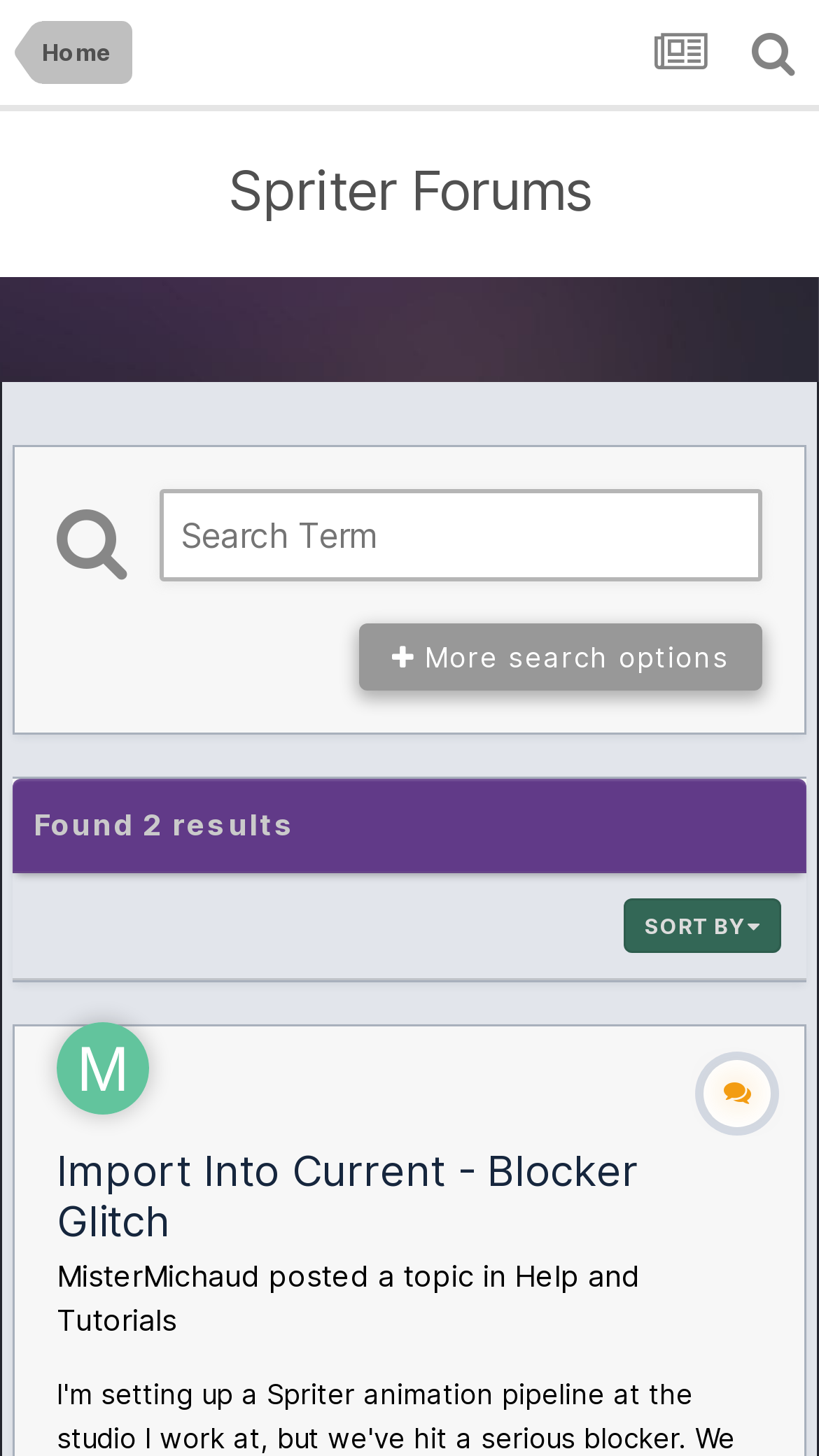Determine the bounding box coordinates of the clickable region to follow the instruction: "search for a term".

[0.195, 0.336, 0.931, 0.399]